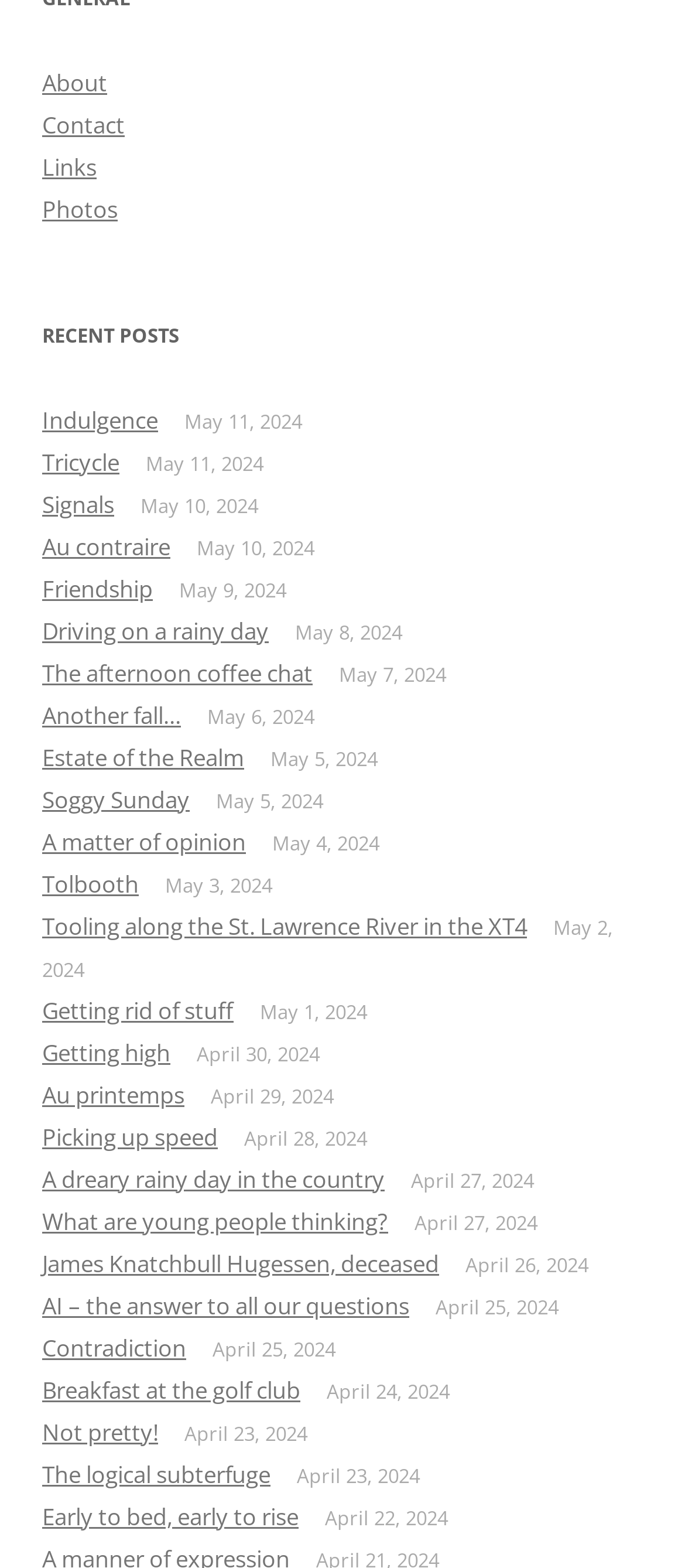Please give a concise answer to this question using a single word or phrase: 
What is the date of the oldest post?

April 22, 2024